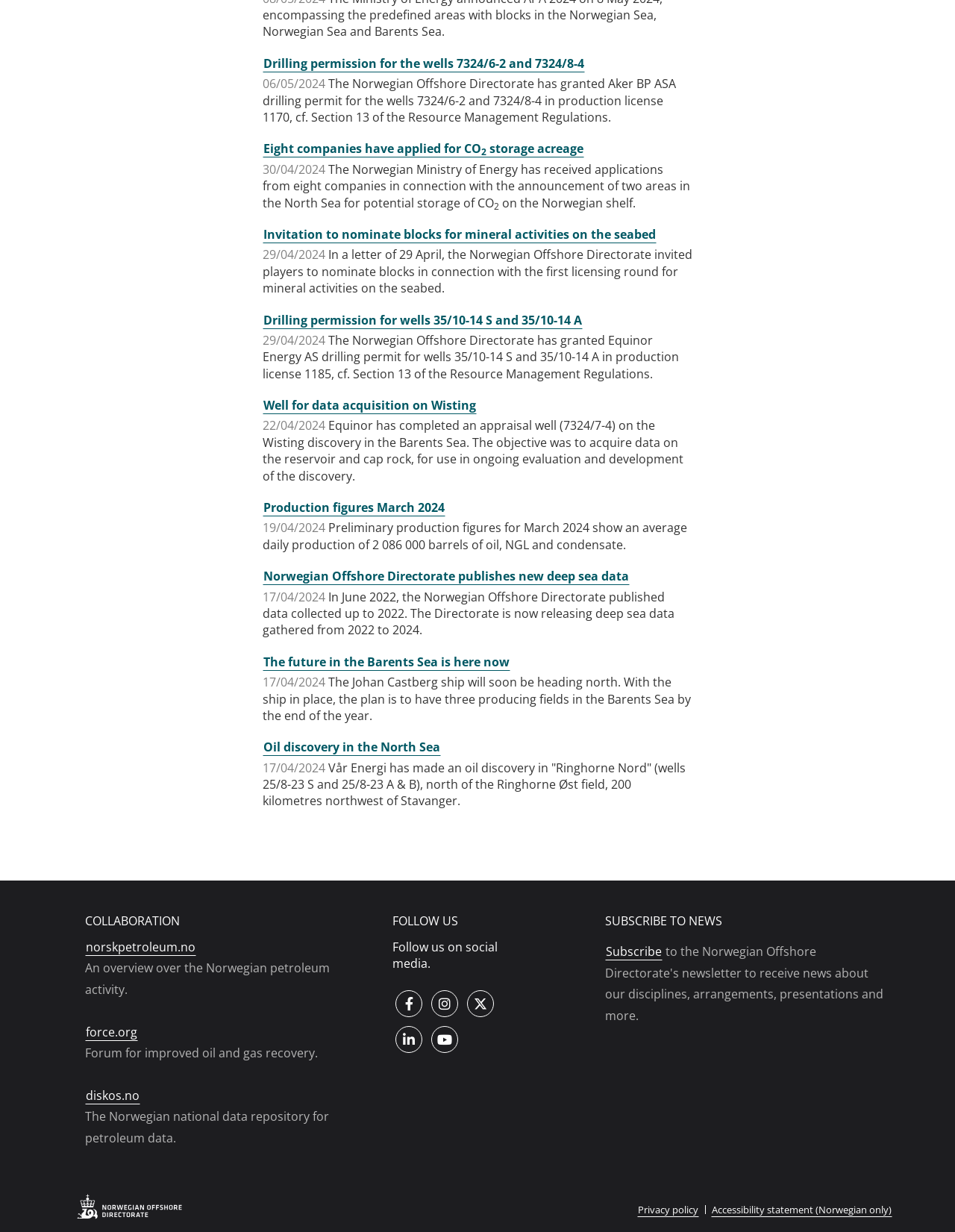Please identify the bounding box coordinates of the area that needs to be clicked to follow this instruction: "Read about the future in the Barents Sea".

[0.275, 0.53, 0.534, 0.544]